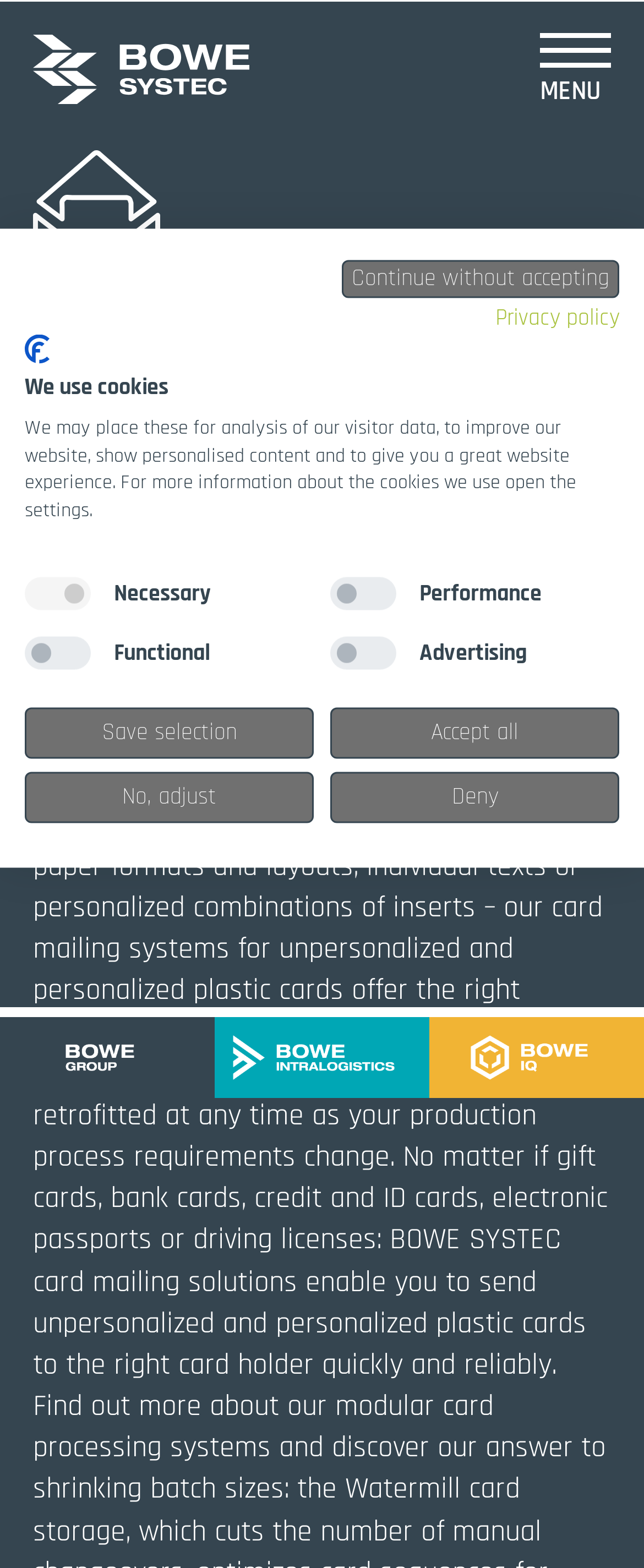Identify the bounding box coordinates of the section to be clicked to complete the task described by the following instruction: "Click the BOWE SYSTEC logo". The coordinates should be four float numbers between 0 and 1, formatted as [left, top, right, bottom].

[0.051, 0.022, 0.388, 0.066]